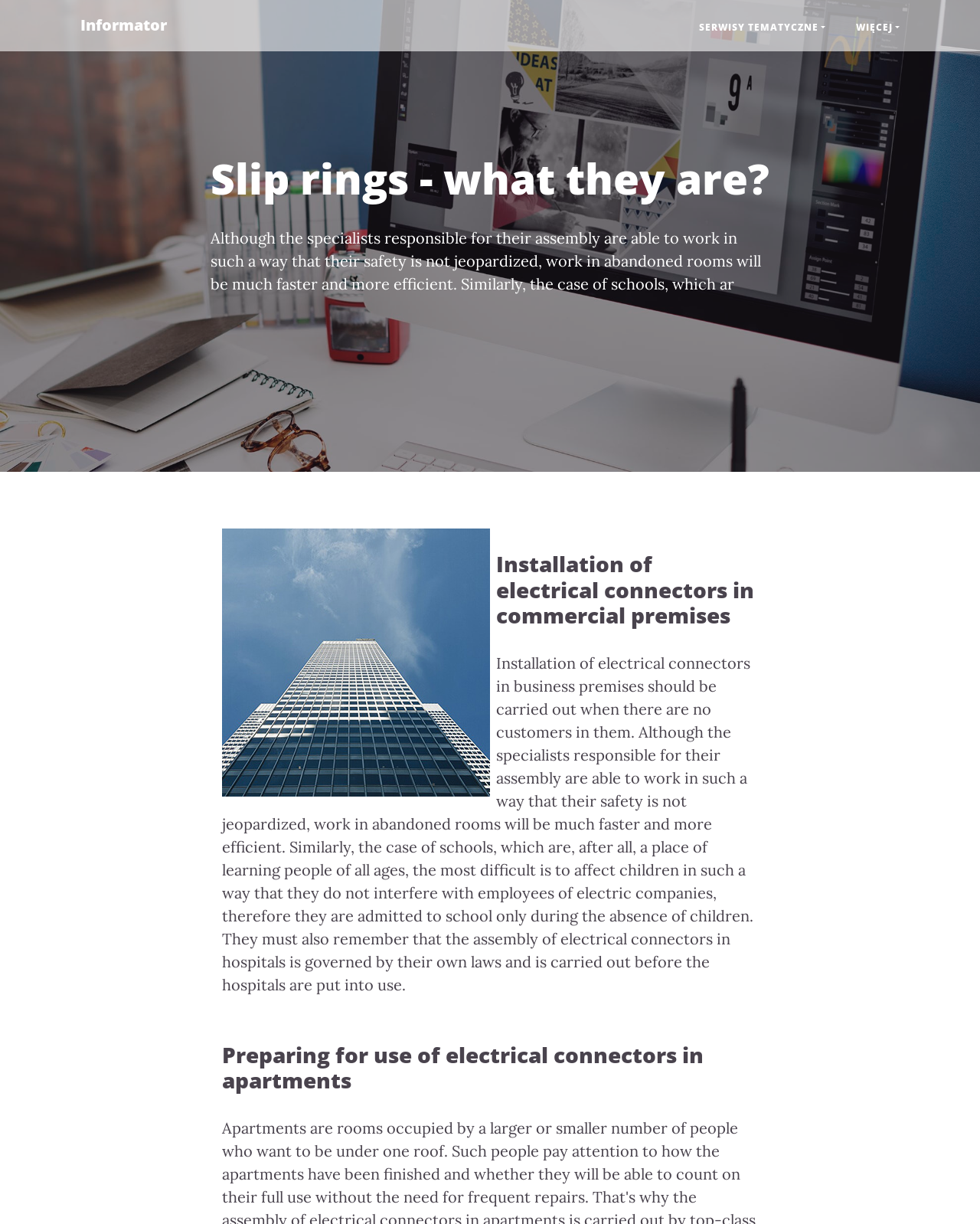Identify the bounding box coordinates for the UI element described as follows: "Informator". Ensure the coordinates are four float numbers between 0 and 1, formatted as [left, top, right, bottom].

[0.066, 0.005, 0.186, 0.036]